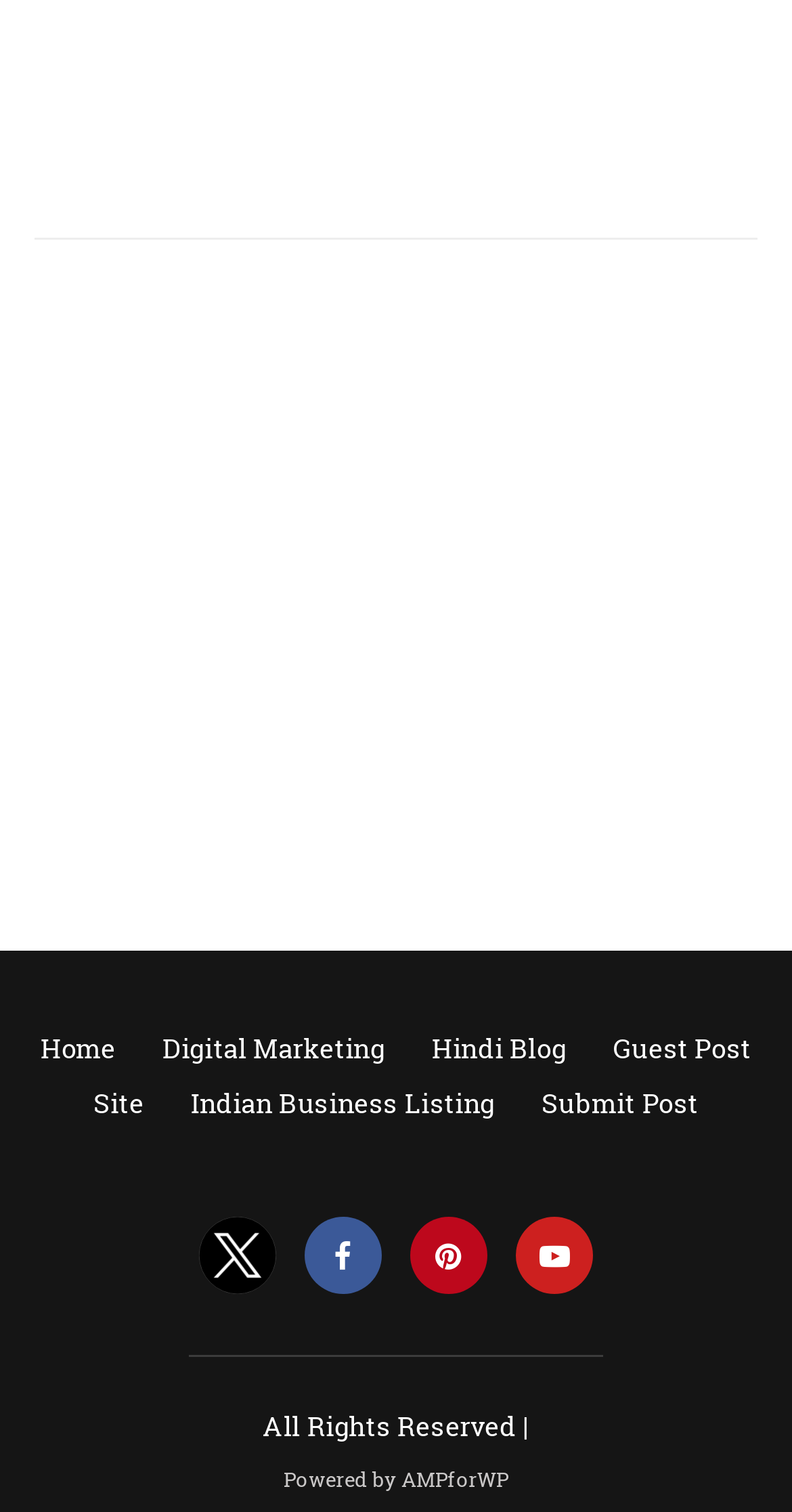Provide the bounding box coordinates for the area that should be clicked to complete the instruction: "view twitter profile".

[0.25, 0.821, 0.348, 0.841]